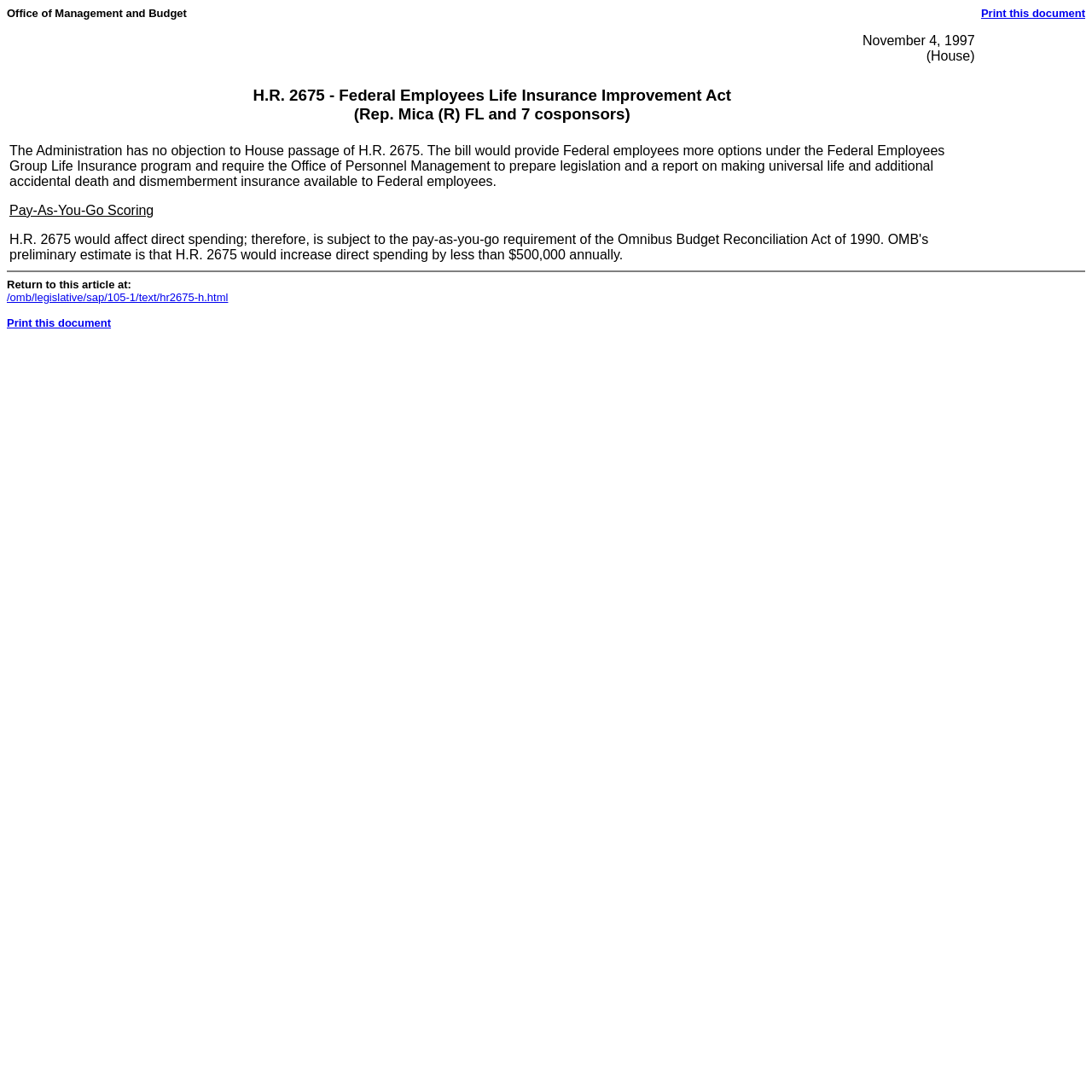Provide the bounding box coordinates for the UI element described in this sentence: "/omb/legislative/sap/105-1/text/hr2675-h.html". The coordinates should be four float values between 0 and 1, i.e., [left, top, right, bottom].

[0.006, 0.266, 0.209, 0.278]